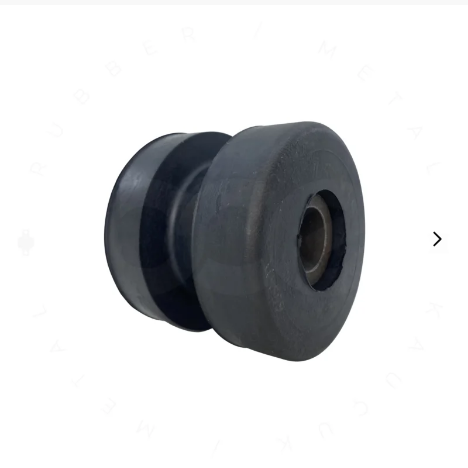Provide a thorough description of the image presented.

This image features a rubber cushion specifically designed for Volvo construction equipment, identified by the model number 30-168. The cushion is composed of elastic rubber, providing flexibility and durability essential for effective operation. It is distinguished by its cylindrical shape with a smooth, dark surface and features a central hole for easy installation on machinery. The cushion is notable for its compatibility with various Volvo excavator models, optimally reducing vibrations and ensuring stability during operation. This product is highly regarded for its reliability and is a sought-after component in the construction machinery industry.